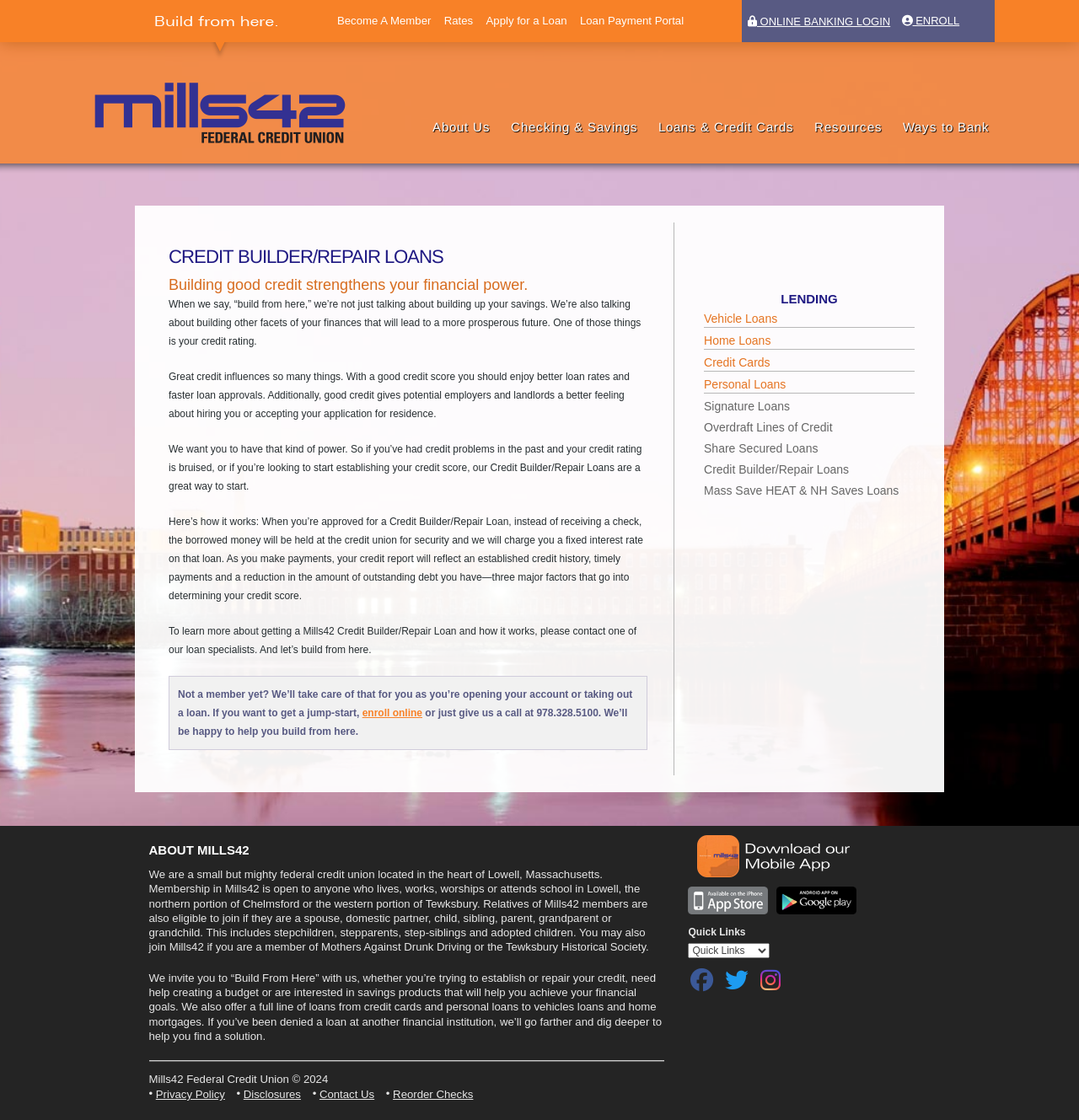Determine the bounding box coordinates of the area to click in order to meet this instruction: "Enroll online".

[0.336, 0.632, 0.391, 0.642]